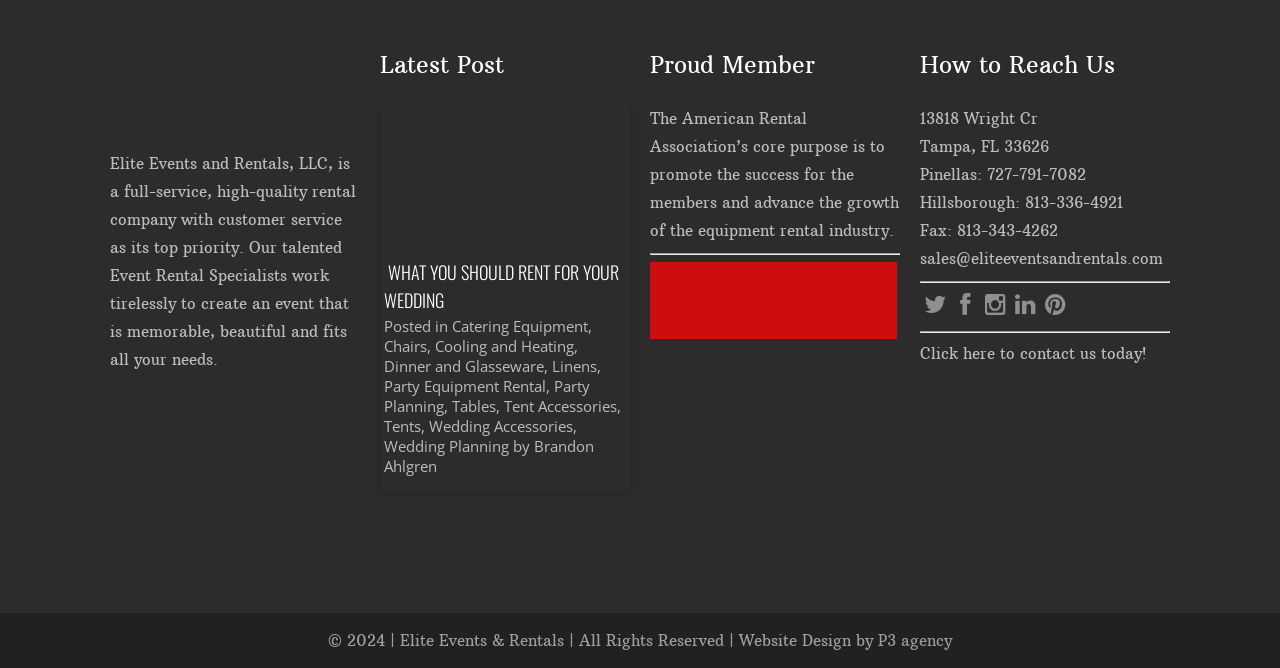Identify the bounding box coordinates of the region I need to click to complete this instruction: "Click the 'Google' link".

None